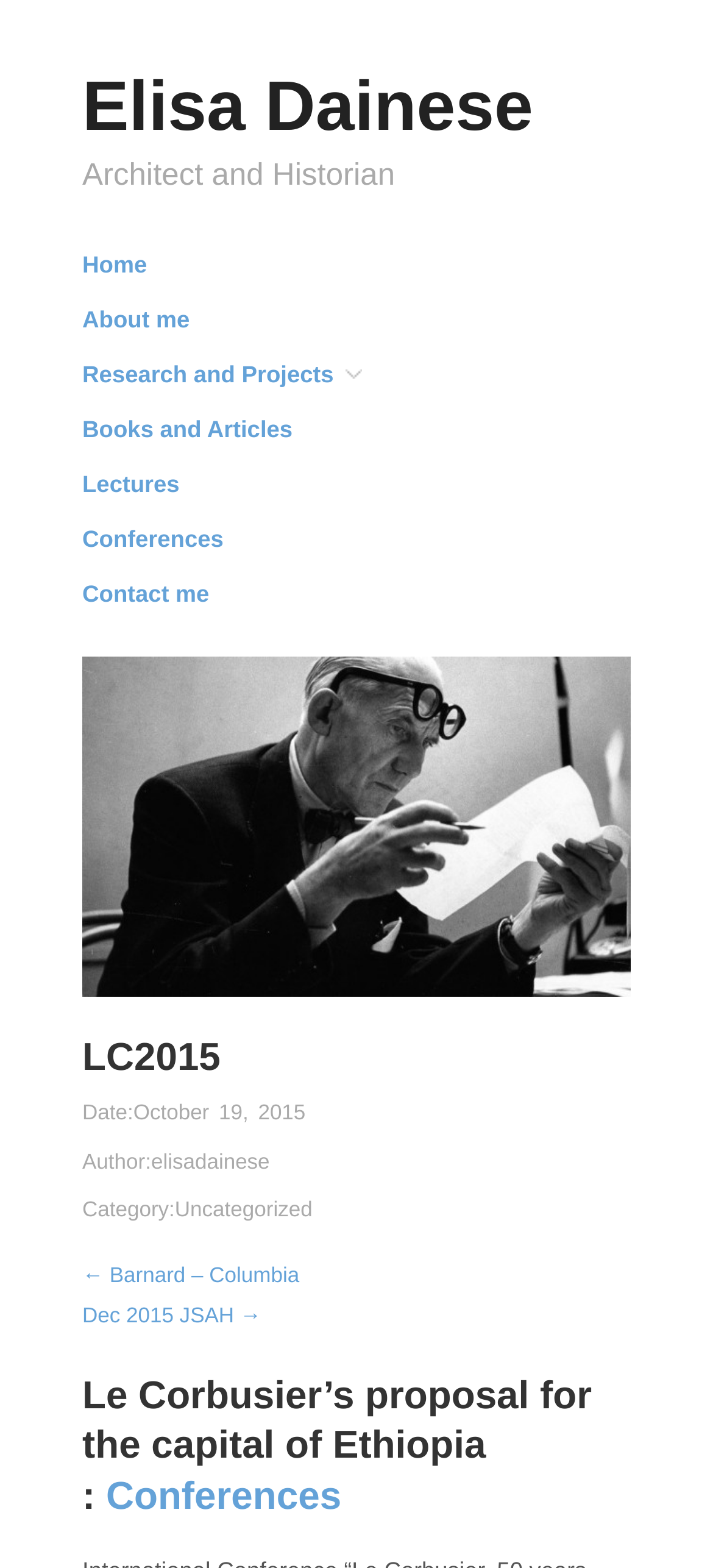What is the date of the article?
Provide an in-depth and detailed answer to the question.

The StaticText 'Date:' is followed by a link 'October 19, 2015', indicating that the date of the article is October 19, 2015.